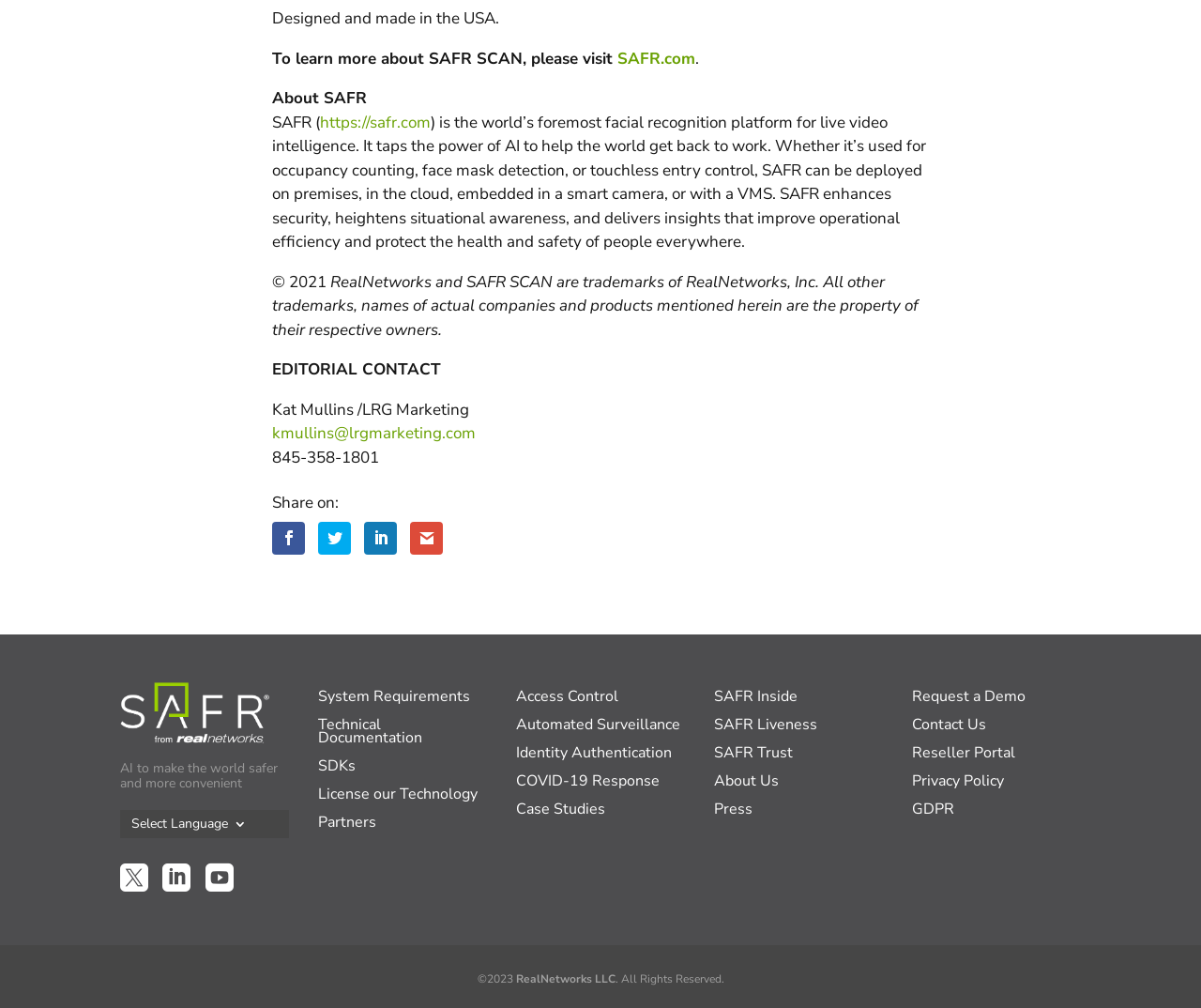What is the company name of the facial recognition platform?
Answer with a single word or phrase, using the screenshot for reference.

SAFR